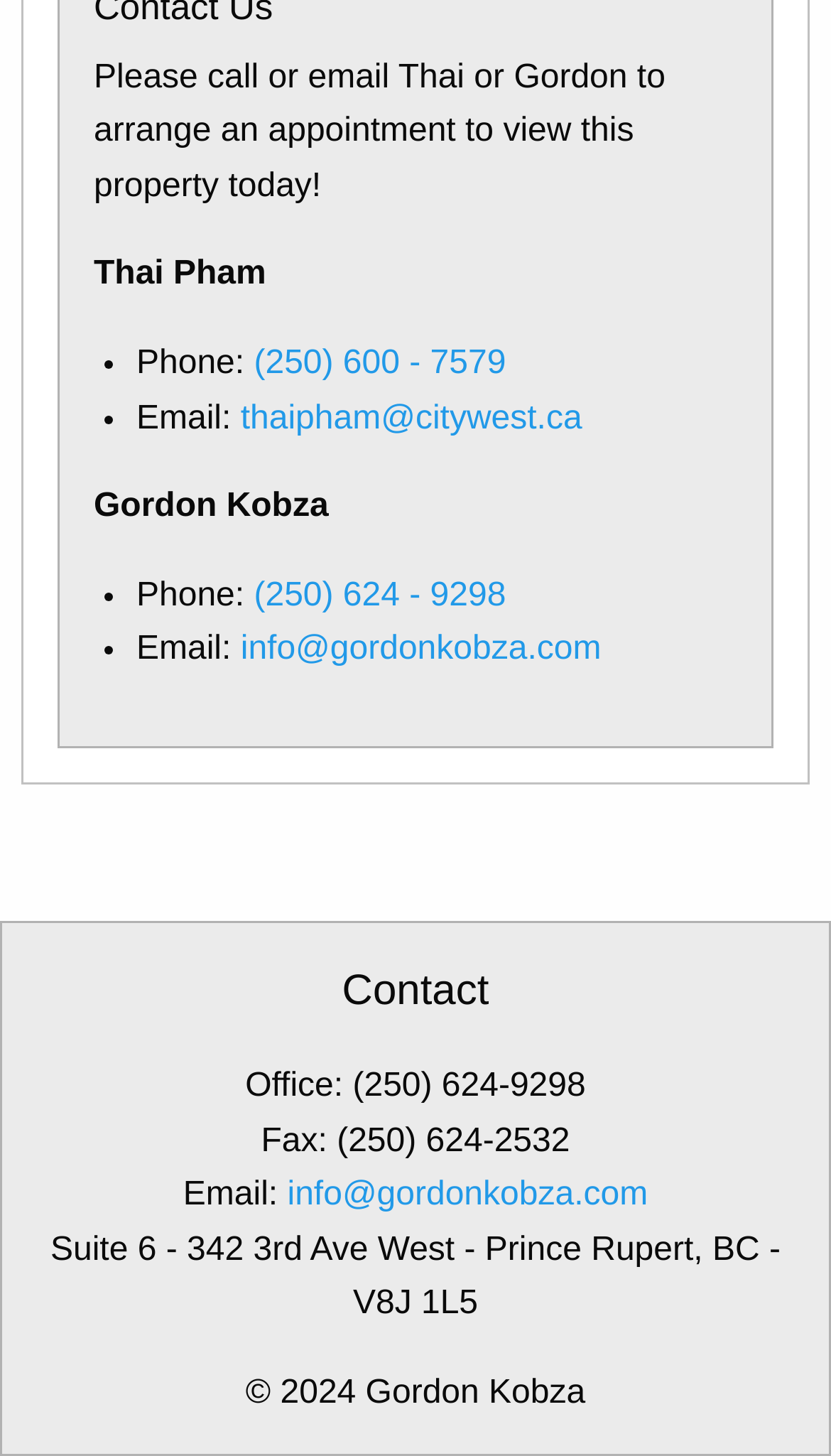Please study the image and answer the question comprehensively:
What is the phone number of Gordon Kobza?

The phone number of Gordon Kobza is (250) 624-9298, which is mentioned in the link element with the bounding box coordinates [0.306, 0.396, 0.609, 0.421] and is also mentioned in the static text element with the bounding box coordinates [0.295, 0.733, 0.705, 0.758] as the office phone number.